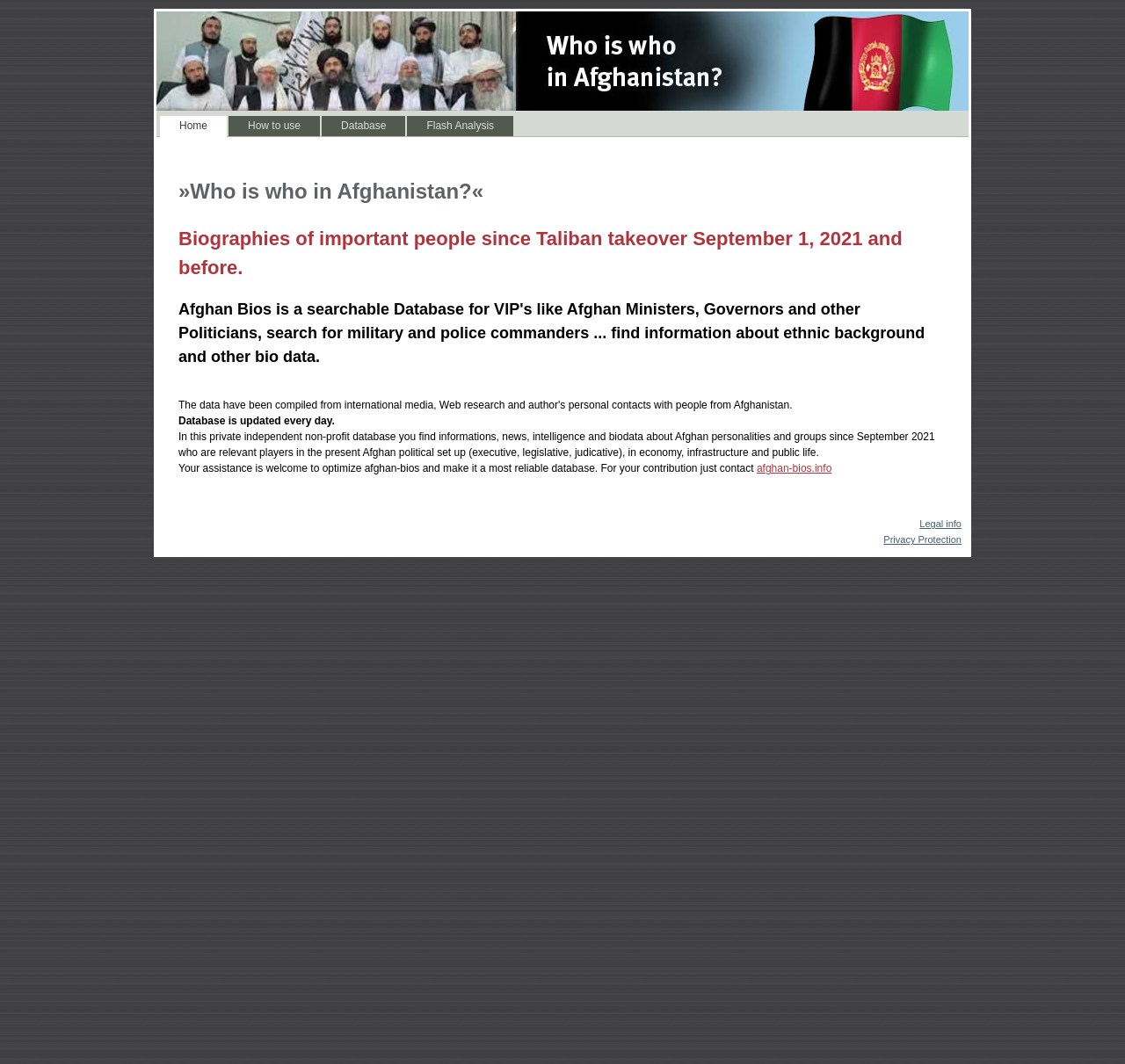Generate a comprehensive caption for the webpage you are viewing.

The webpage is about "Who is who in Afghanistan?" and provides biographies of important people in Afghanistan since 2001. At the top, there are four links: "Home", "How to use", "Database", and "Flash Analysis", aligned horizontally and taking up about a quarter of the screen width.

Below these links, there is a large table that occupies most of the screen. The table has a single row and a single cell, which contains the main content of the webpage. The content is divided into several sections, each with a heading. The first heading reads "»Who is who in Afghanistan?«", followed by a brief description of the database. The second heading describes the scope of the biographies, and the third heading provides more details about the database.

Below these headings, there are three paragraphs of text. The first paragraph informs that the database is updated daily. The second paragraph describes the content of the database, including information about Afghan personalities and groups. The third paragraph invites users to contribute to the database and provides a link to the website "afghan-bios.info" for contact.

At the bottom of the page, there are two links: "Legal info" and "Privacy Protection", aligned horizontally and taking up about a quarter of the screen width.